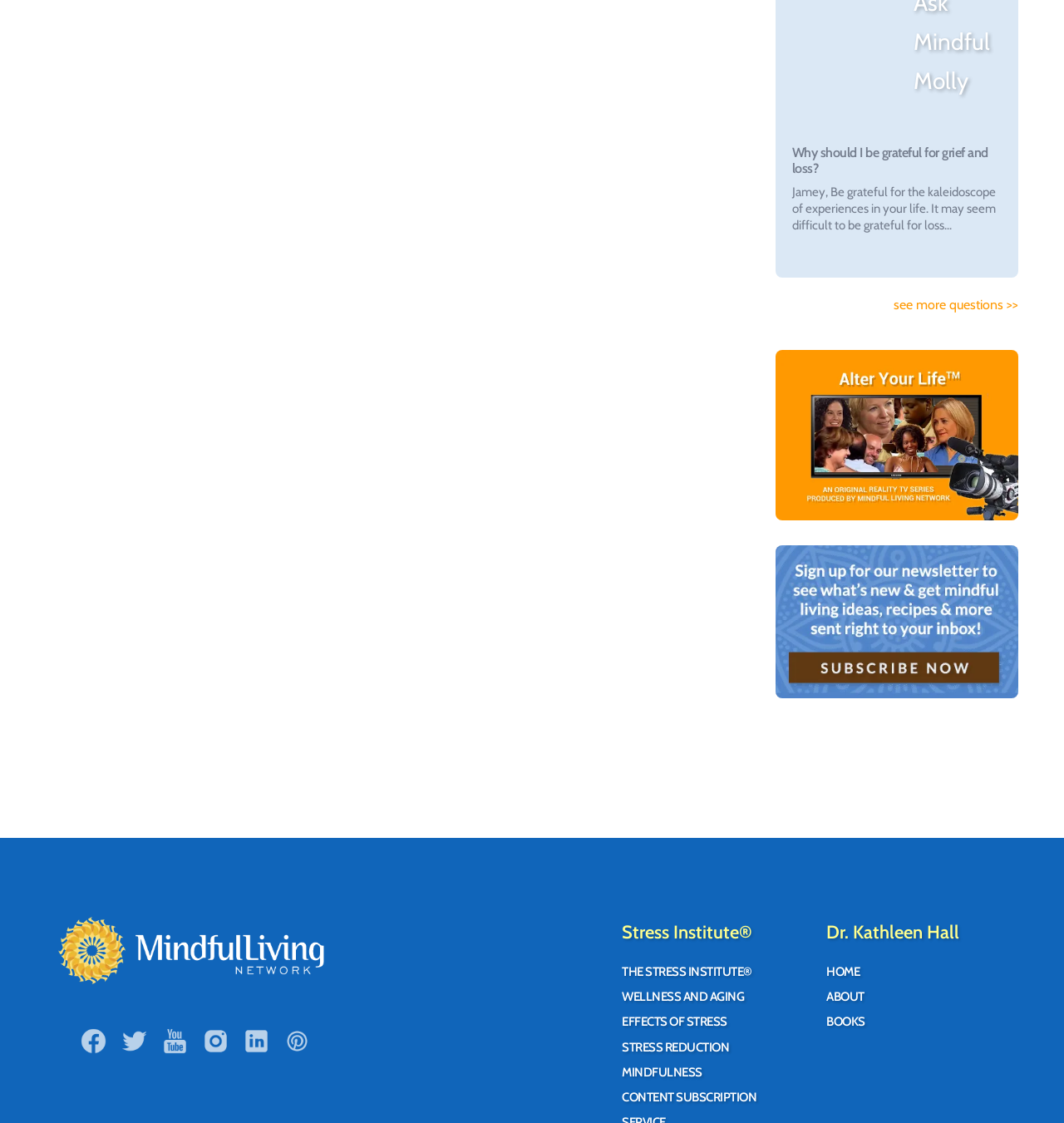Find the bounding box coordinates of the element to click in order to complete the given instruction: "Click on 'HOME'."

[0.777, 0.859, 0.808, 0.872]